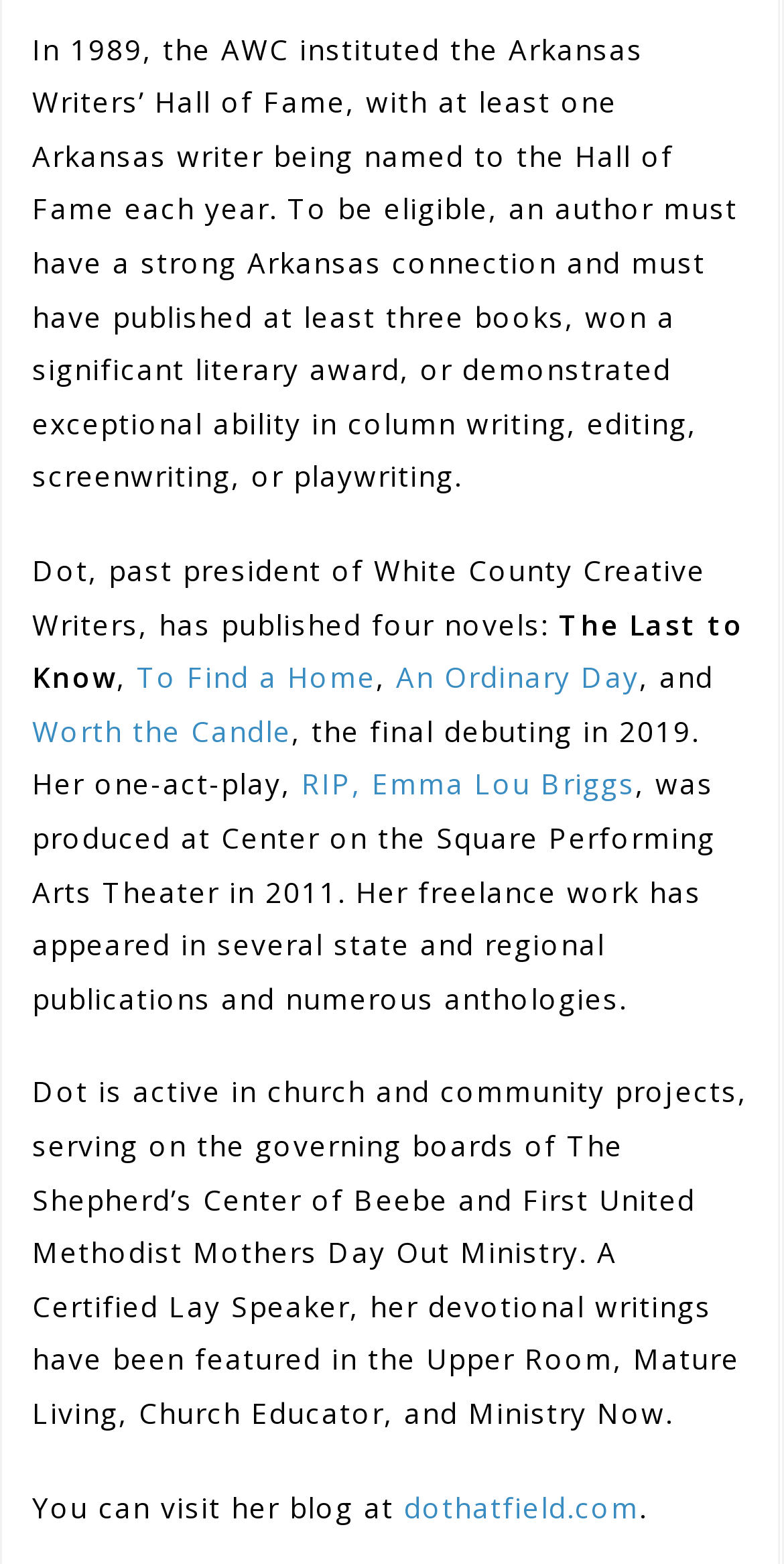Respond with a single word or phrase:
What is the name of the writer's one-act-play?

RIP, Emma Lou Briggs